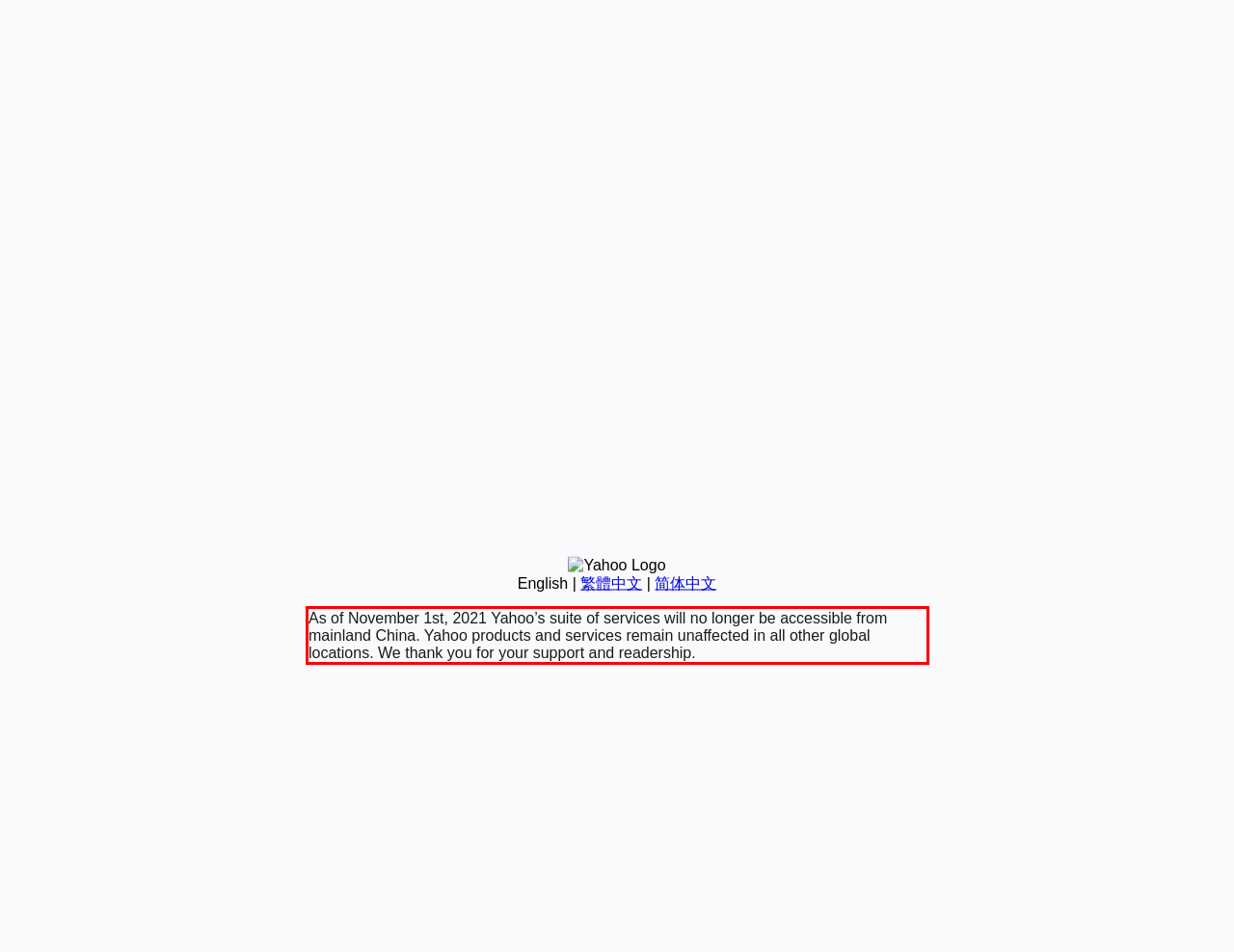Examine the webpage screenshot, find the red bounding box, and extract the text content within this marked area.

As of November 1st, 2021 Yahoo’s suite of services will no longer be accessible from mainland China. Yahoo products and services remain unaffected in all other global locations. We thank you for your support and readership.